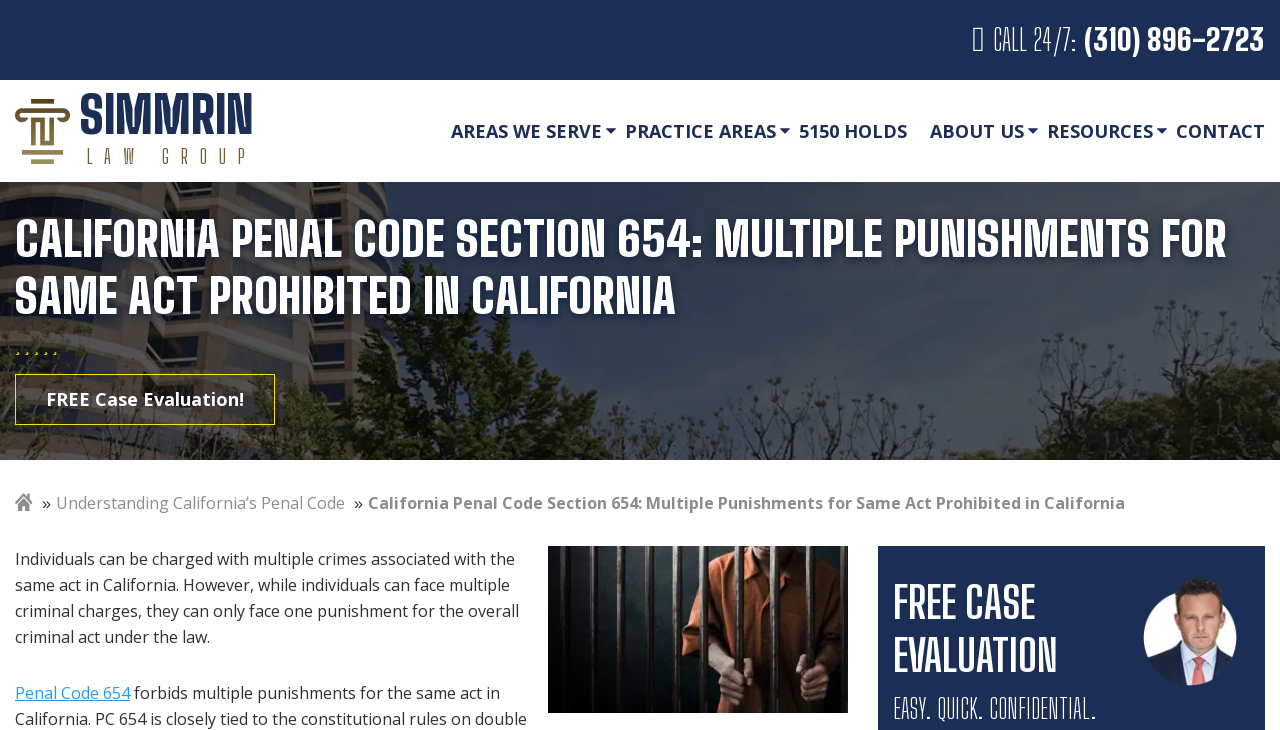Please locate and retrieve the main header text of the webpage.

CALIFORNIA PENAL CODE SECTION 654: MULTIPLE PUNISHMENTS FOR SAME ACT PROHIBITED IN CALIFORNIA